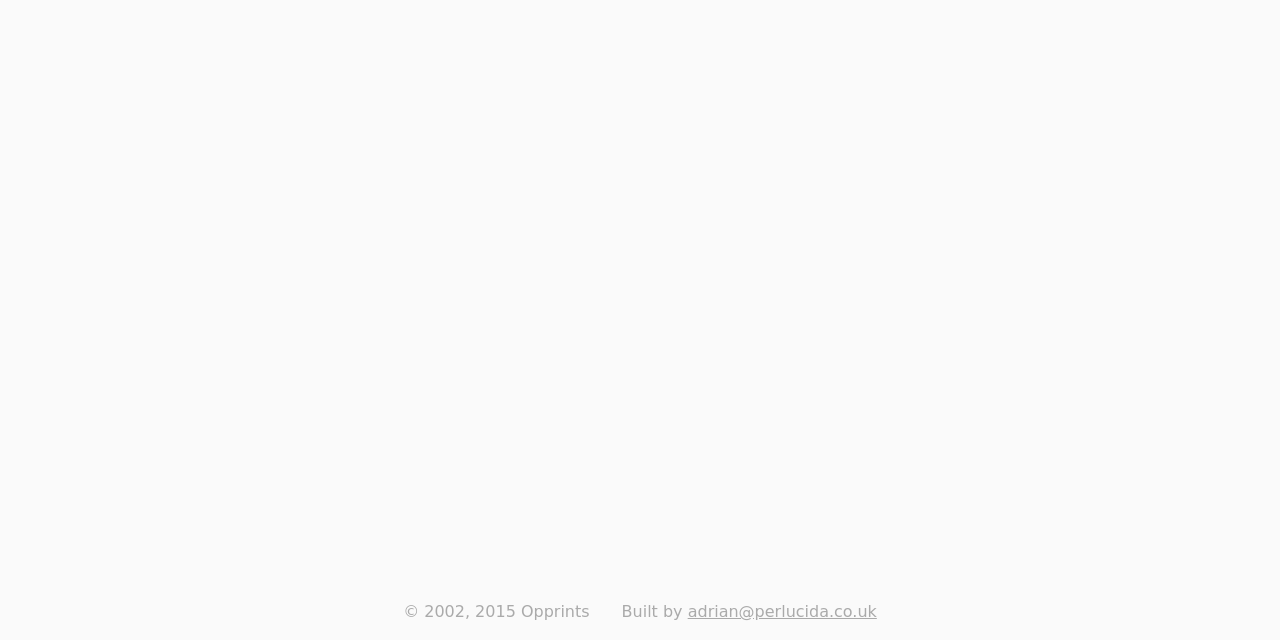From the webpage screenshot, identify the region described by adrian@perlucida.co.uk. Provide the bounding box coordinates as (top-left x, top-left y, bottom-right x, bottom-right y), with each value being a floating point number between 0 and 1.

[0.537, 0.94, 0.685, 0.97]